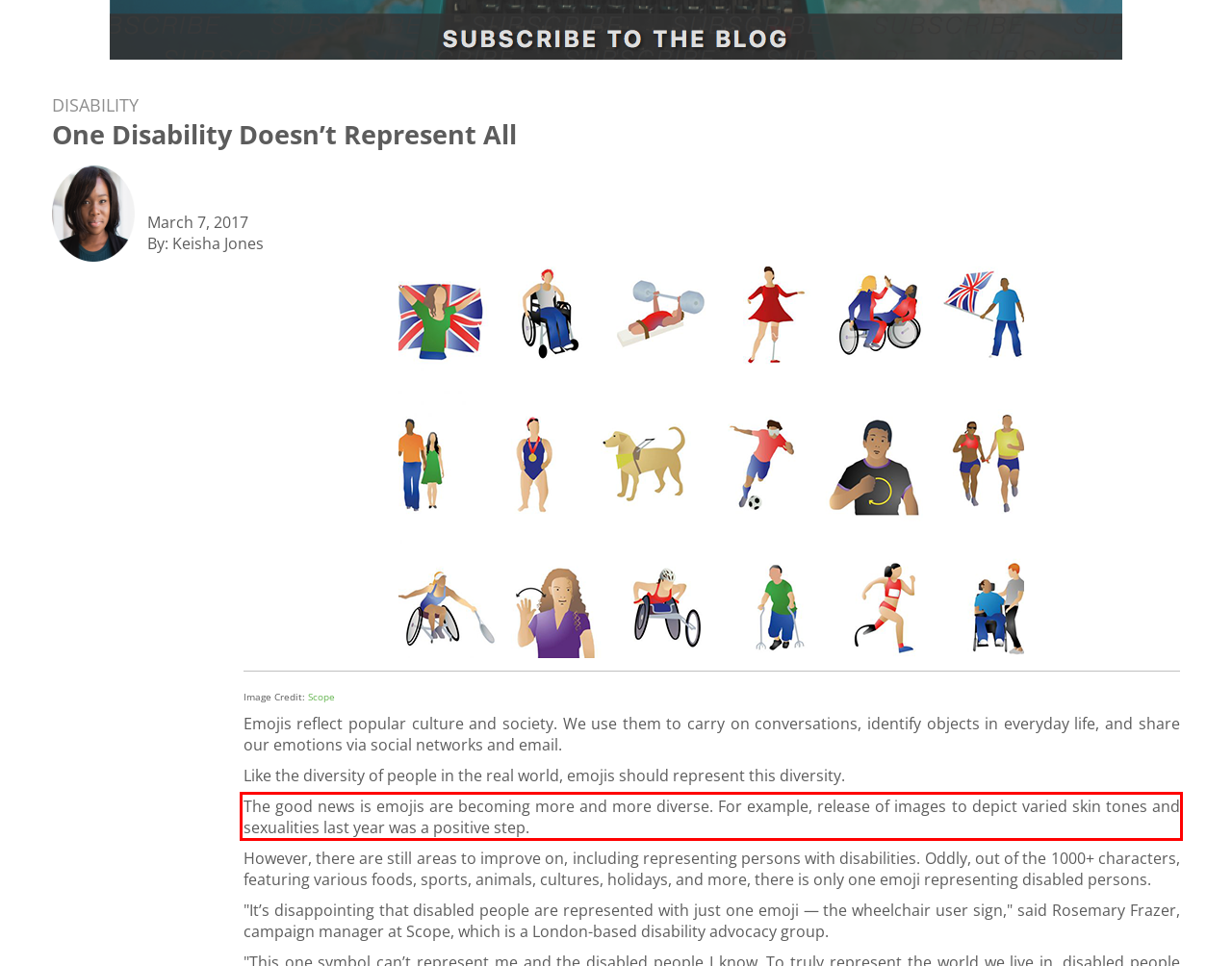Within the screenshot of the webpage, there is a red rectangle. Please recognize and generate the text content inside this red bounding box.

The good news is emojis are becoming more and more diverse. For example, release of images to depict varied skin tones and sexualities last year was a positive step.